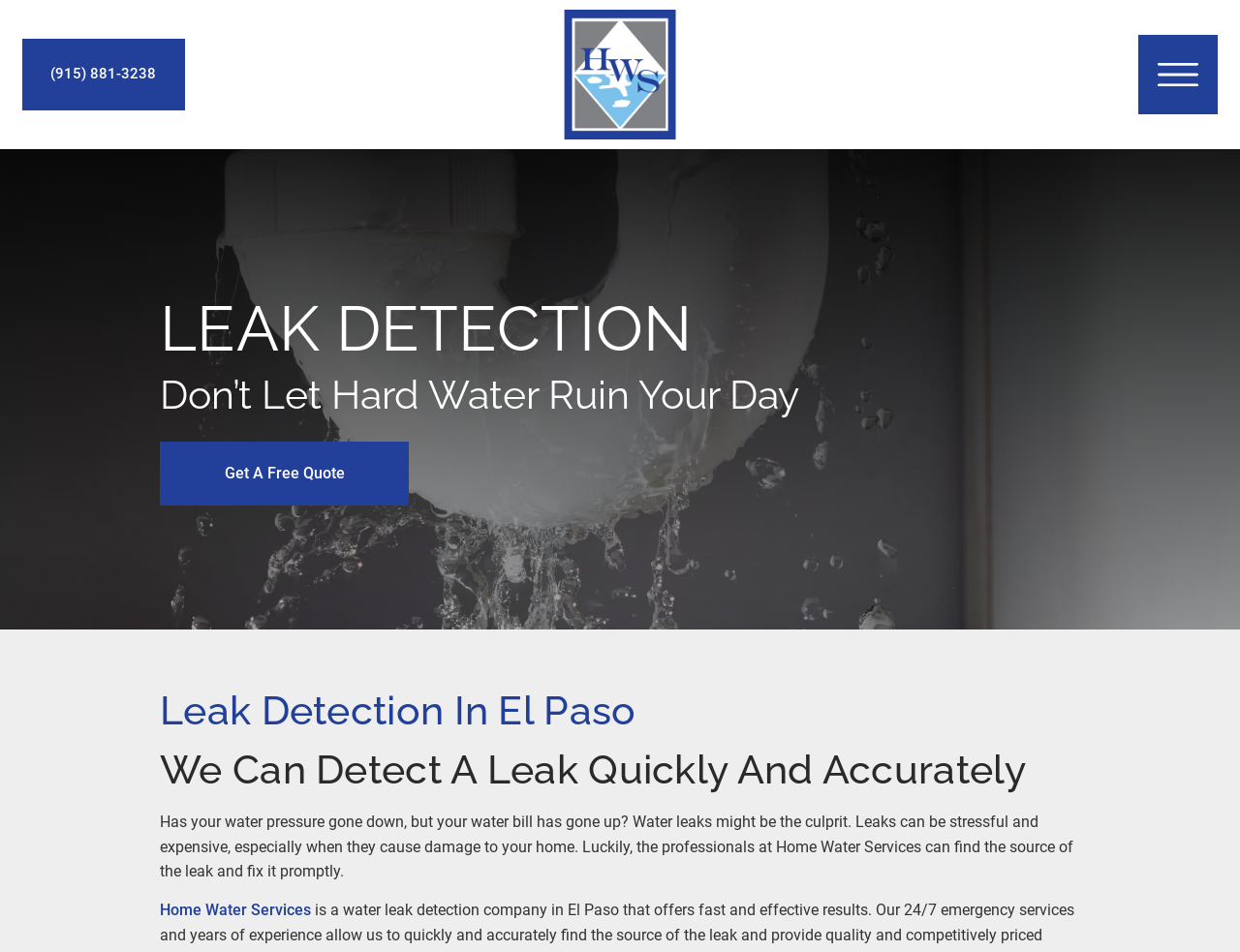From the webpage screenshot, identify the region described by (915) 881-3238. Provide the bounding box coordinates as (top-left x, top-left y, bottom-right x, bottom-right y), with each value being a floating point number between 0 and 1.

[0.018, 0.041, 0.149, 0.116]